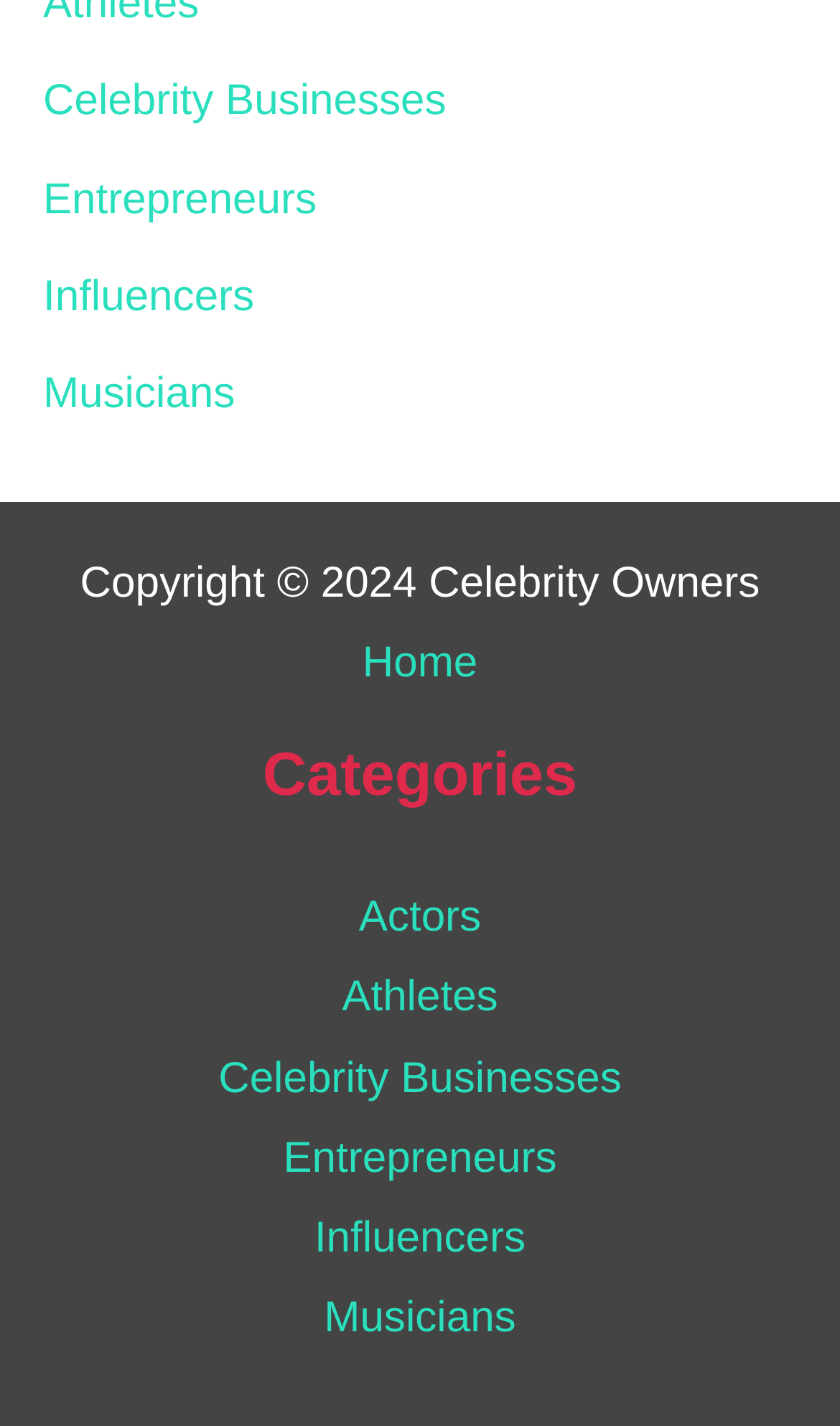Given the following UI element description: "Entrepreneurs", find the bounding box coordinates in the webpage screenshot.

[0.337, 0.796, 0.663, 0.829]